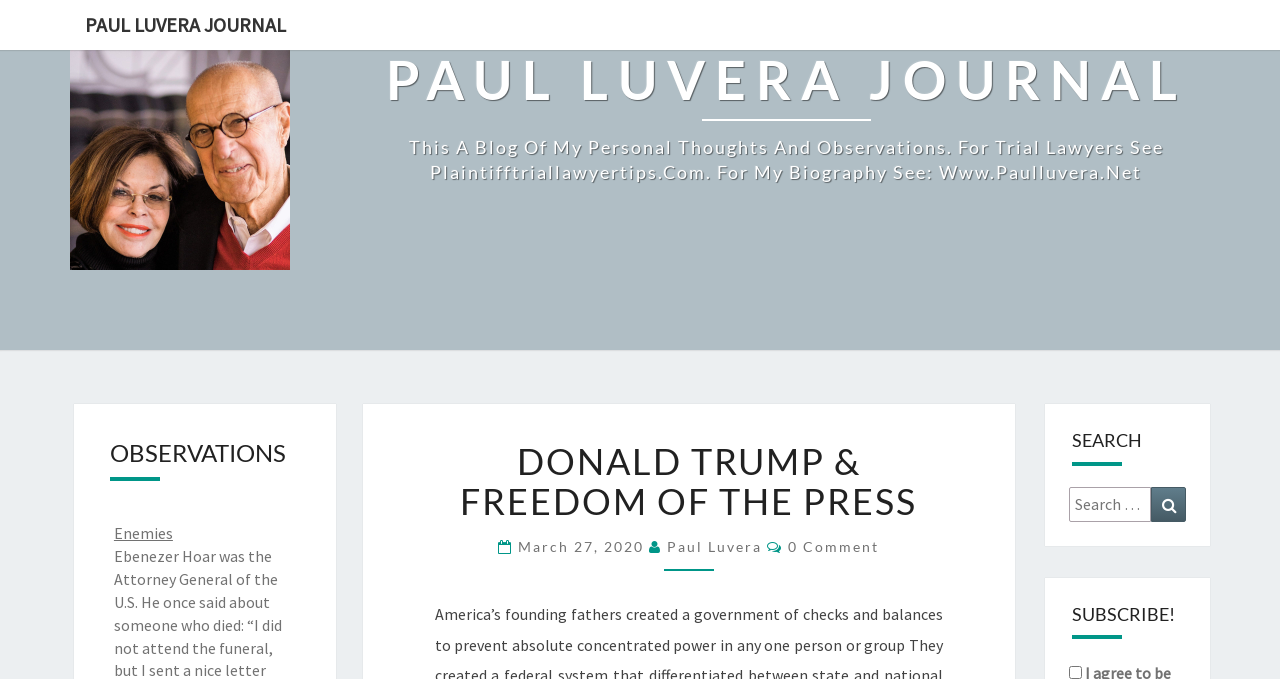Give a concise answer using one word or a phrase to the following question:
What is the purpose of the search box?

To search the blog